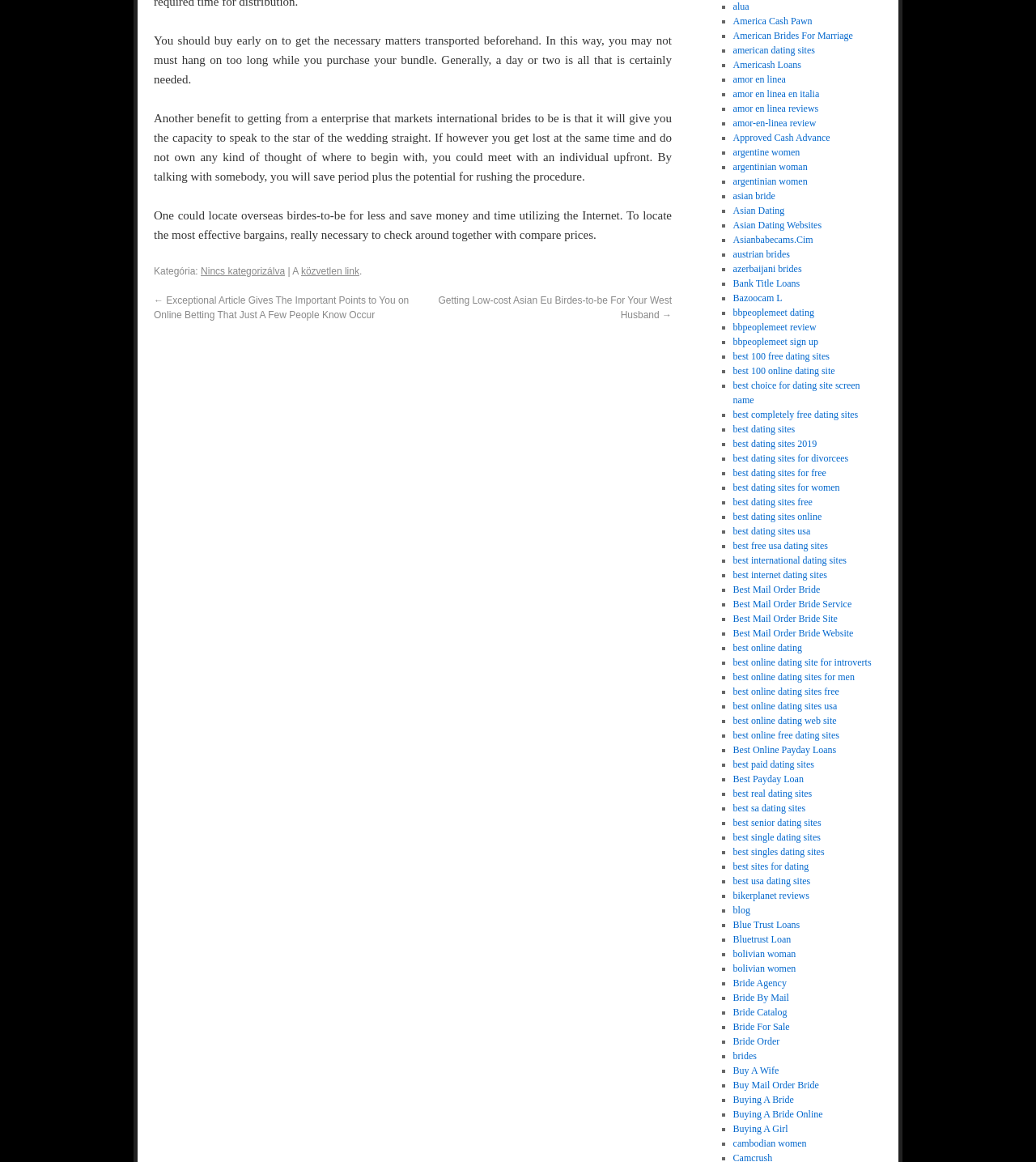Provide a one-word or brief phrase answer to the question:
What is the category of this webpage?

Nincs kategorizálva